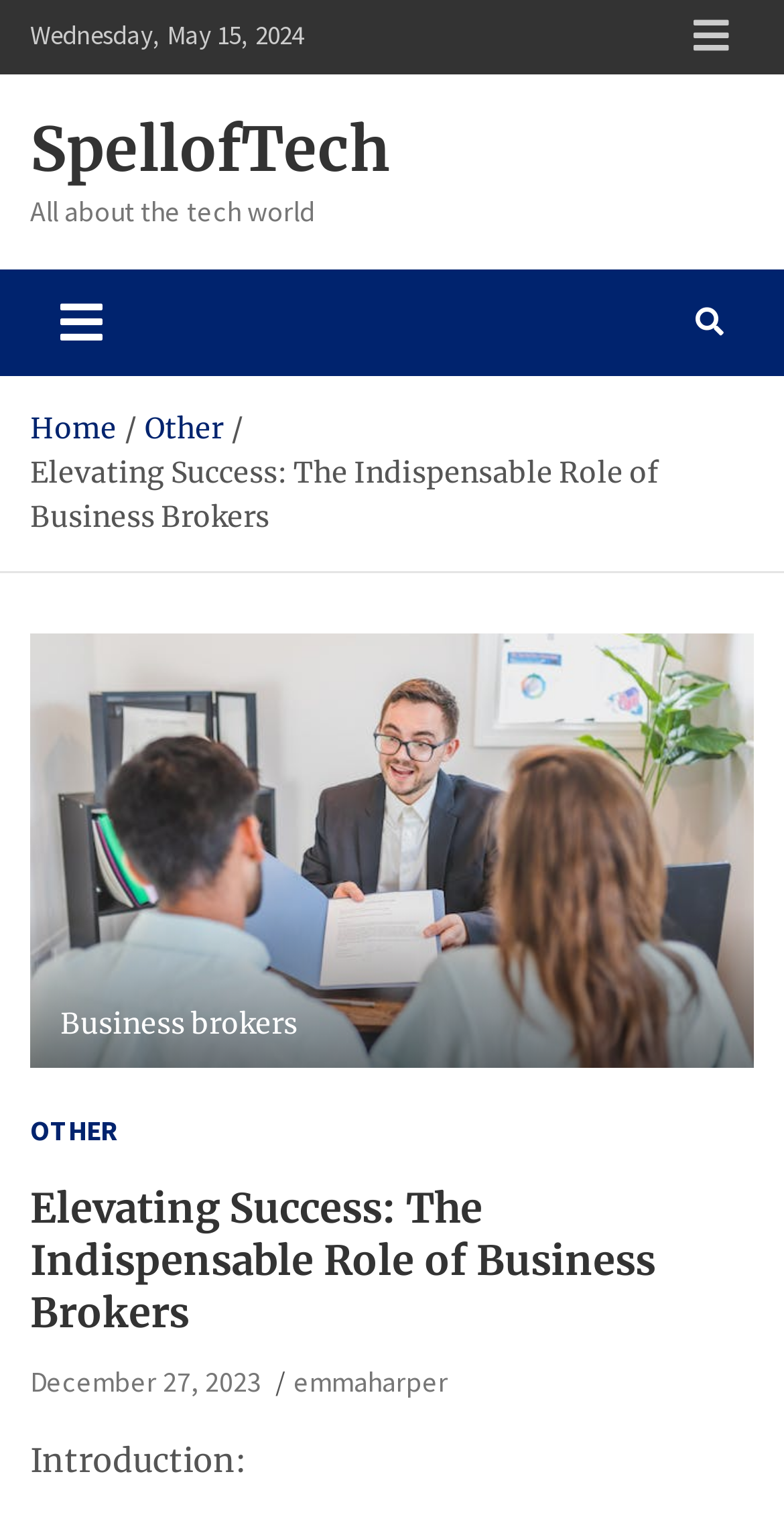Please find and report the bounding box coordinates of the element to click in order to perform the following action: "Check the latest post date". The coordinates should be expressed as four float numbers between 0 and 1, in the format [left, top, right, bottom].

[0.038, 0.895, 0.333, 0.919]